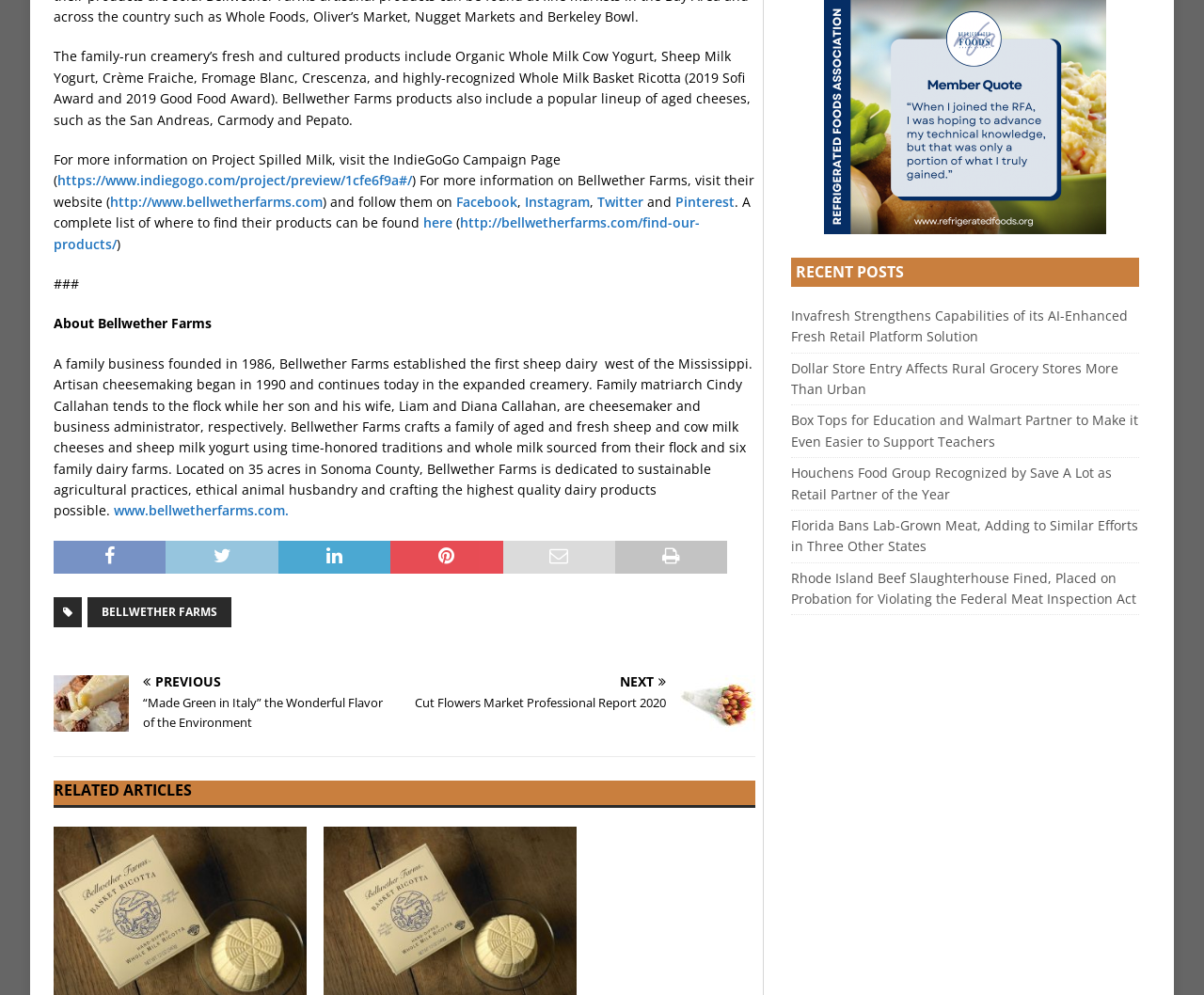Please provide a comprehensive response to the question based on the details in the image: What is the name of the award won by Bellwether Farms in 2019?

According to the first paragraph, Bellwether Farms' Whole Milk Basket Ricotta won the Sofi Award and Good Food Award in 2019.